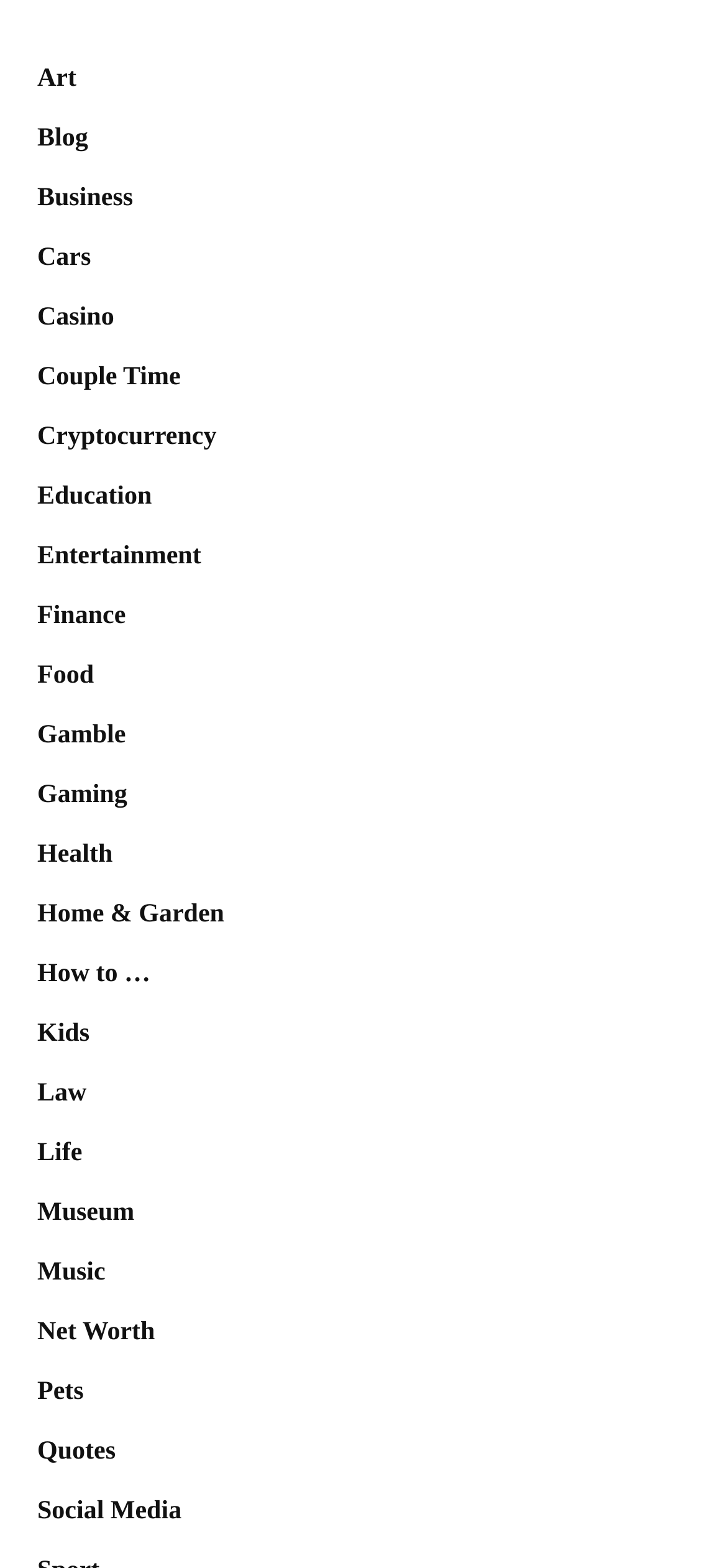Please identify the bounding box coordinates of the clickable element to fulfill the following instruction: "Click on the 'Art' link". The coordinates should be four float numbers between 0 and 1, i.e., [left, top, right, bottom].

[0.051, 0.042, 0.105, 0.06]